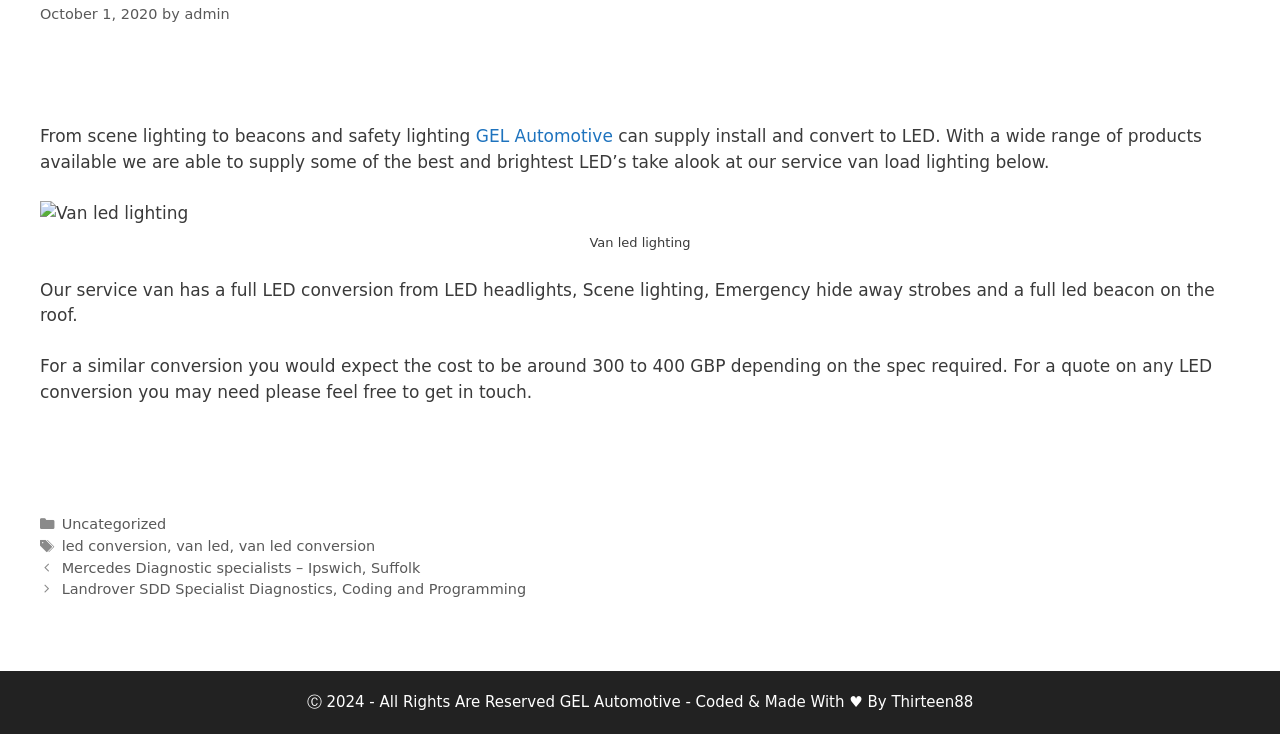What is the name of the company that coded and made the website?
Give a thorough and detailed response to the question.

The name of the company that coded and made the website is mentioned at the bottom of the page, specifically in the sentence 'Ⓒ 2024 - All Rights Are Reserved GEL Automotive - Coded & Made With ♥ By Thirteen88'.